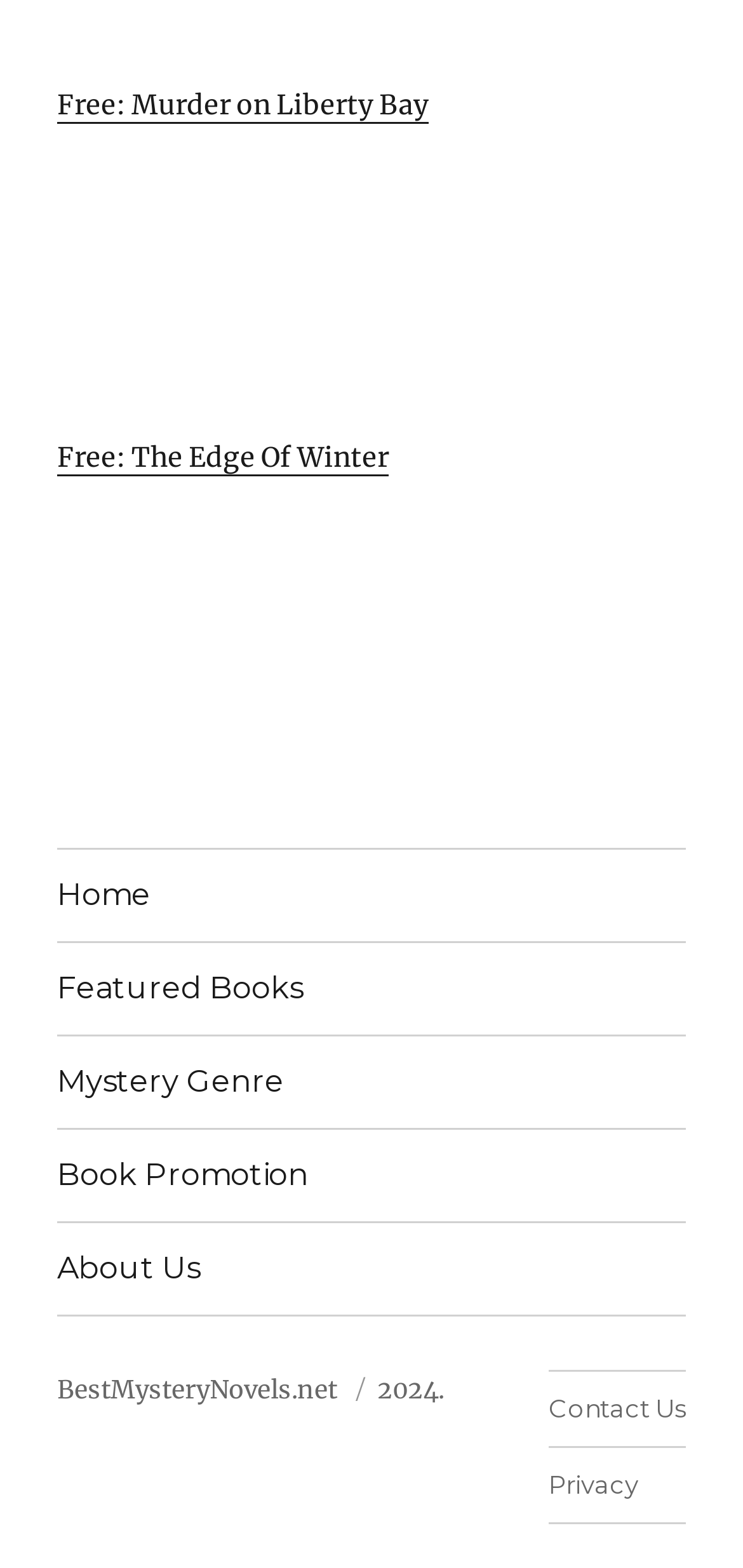Identify the bounding box coordinates for the element that needs to be clicked to fulfill this instruction: "View 'Mystery Genre' books". Provide the coordinates in the format of four float numbers between 0 and 1: [left, top, right, bottom].

[0.077, 0.661, 0.923, 0.719]